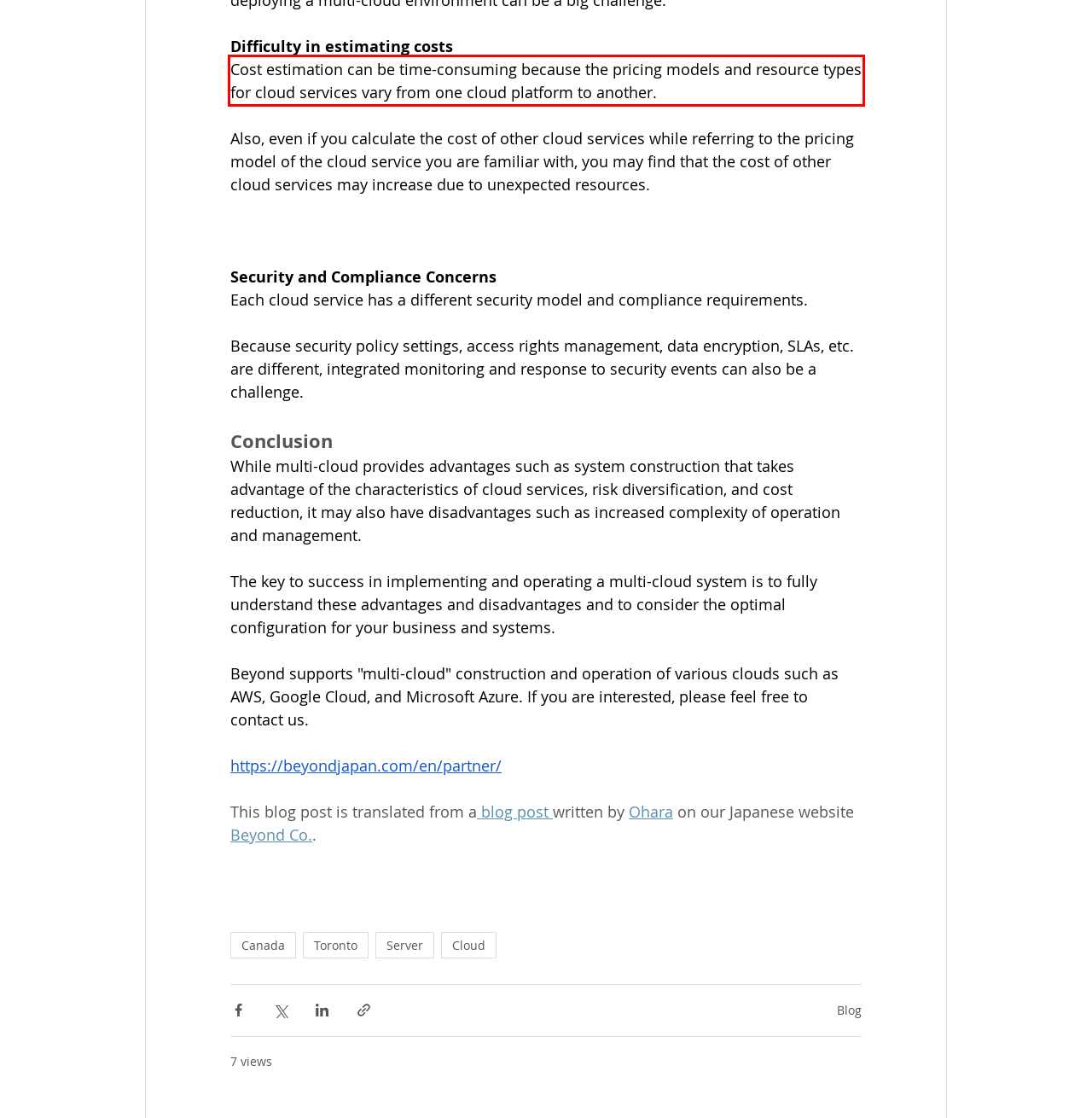Using the provided screenshot of a webpage, recognize the text inside the red rectangle bounding box by performing OCR.

Cost estimation can be time-consuming because the pricing models and resource types for cloud services vary from one cloud platform to another.